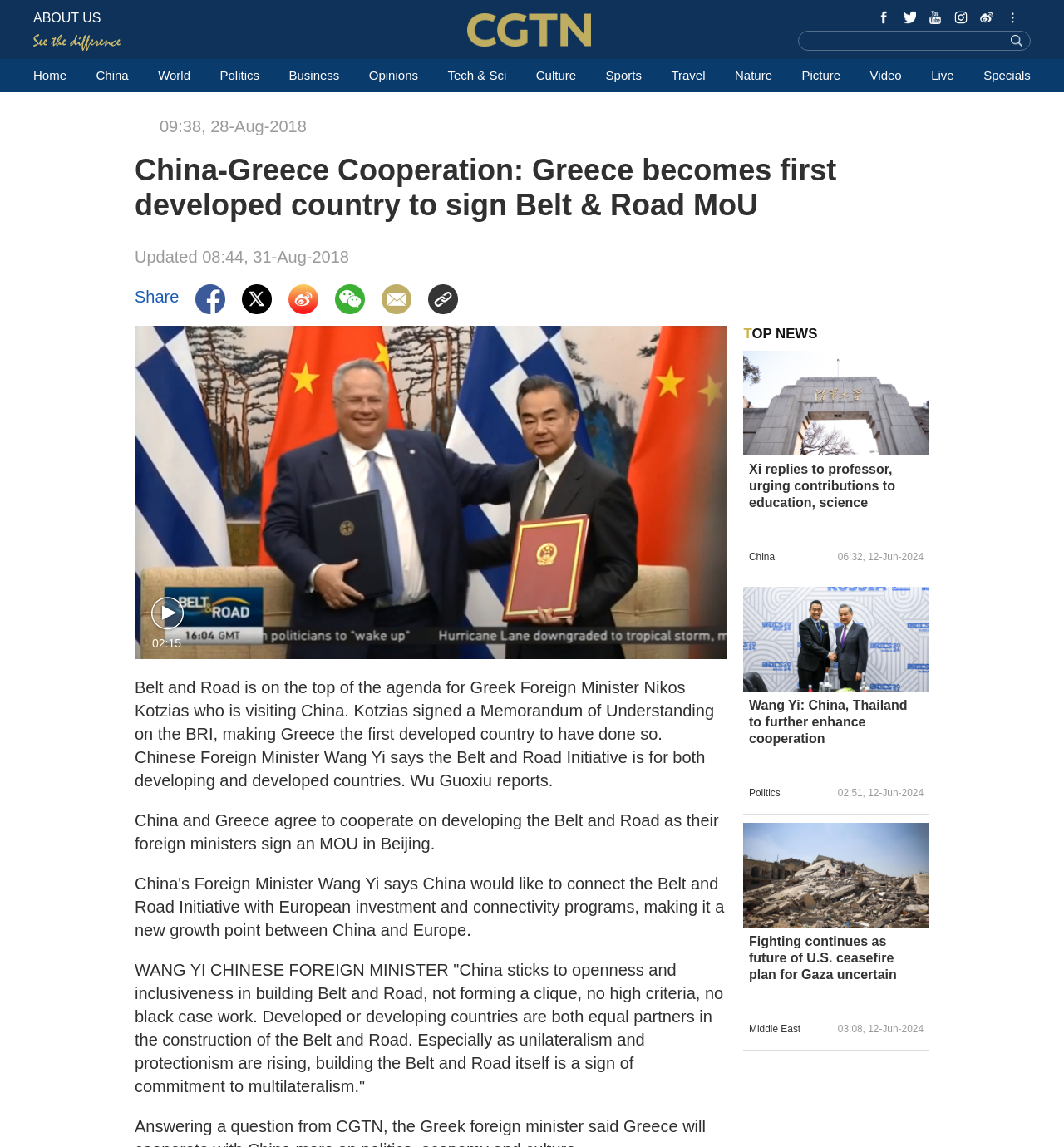What is the name of the Chinese Foreign Minister mentioned in the article?
Please respond to the question with a detailed and thorough explanation.

I found the name by reading the quote from the Chinese Foreign Minister, which is attributed to Wang Yi.